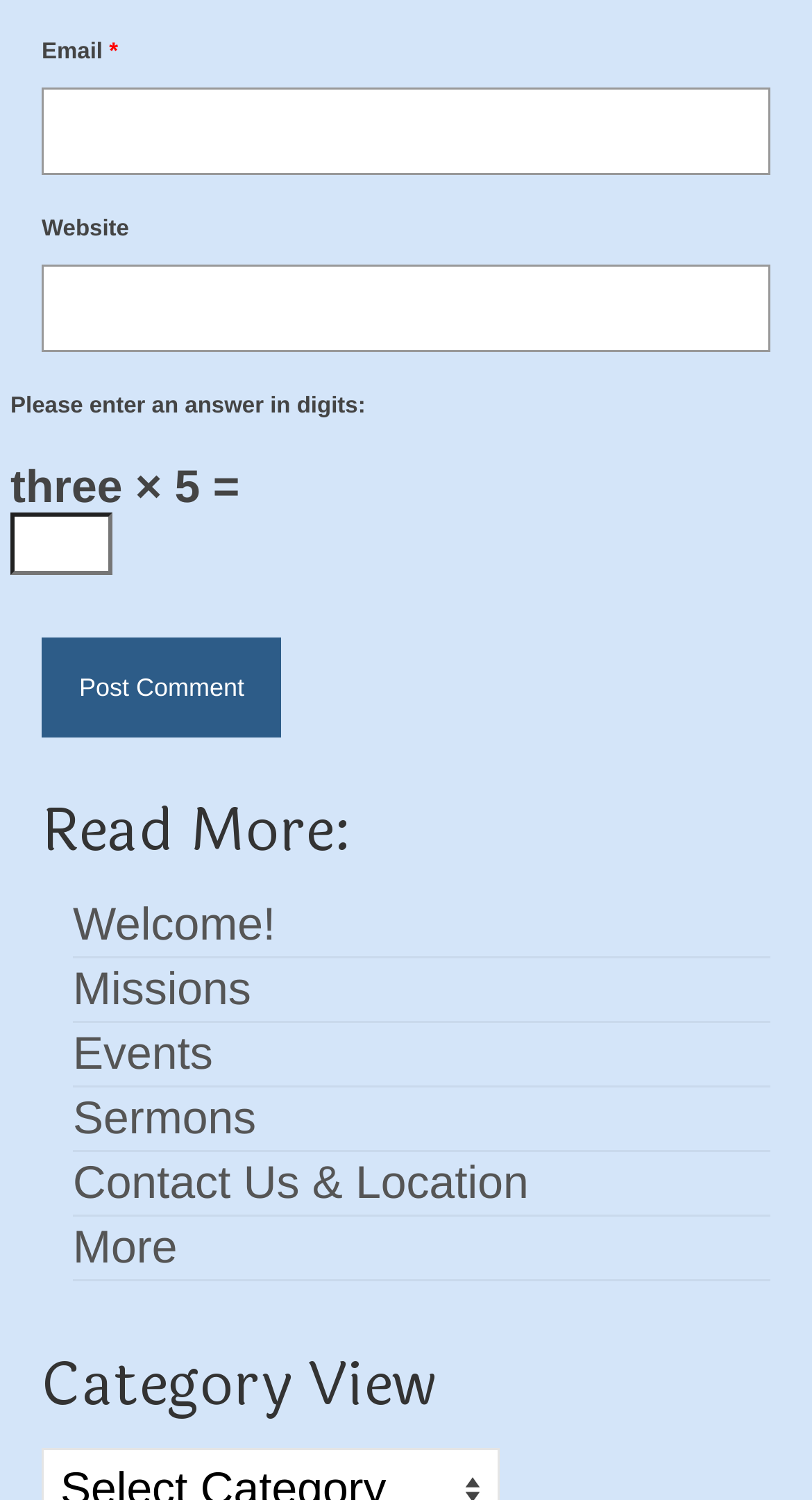Provide the bounding box coordinates for the UI element that is described as: "Events".

[0.09, 0.685, 0.262, 0.72]